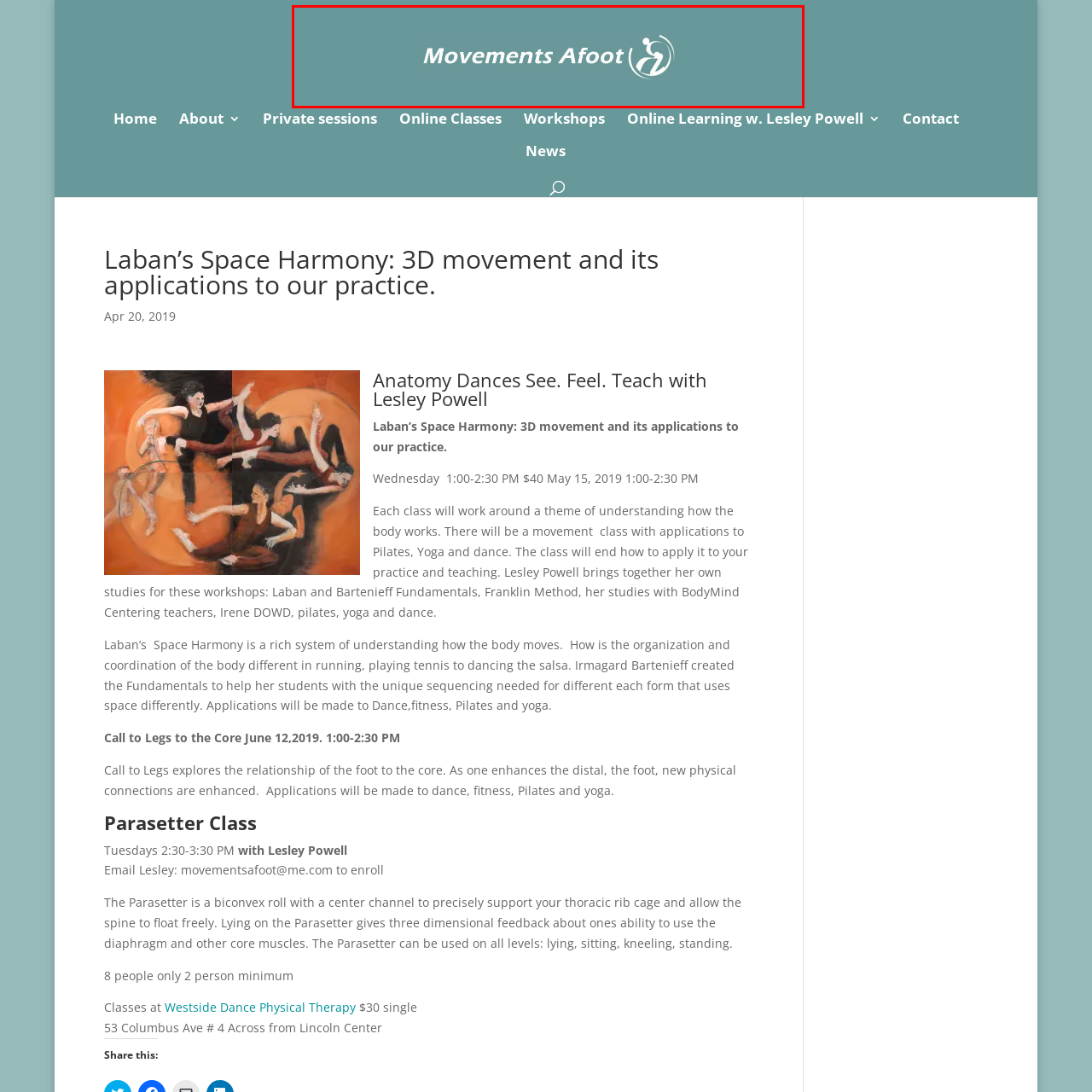What does the human figure in motion symbolize?
Pay attention to the image outlined by the red bounding box and provide a thorough explanation in your answer, using clues from the image.

According to the caption, the graphic of a human figure in motion is a symbol of dynamic movement and the principles of somatic practices, which is a key aspect of Laban's Space Harmony.